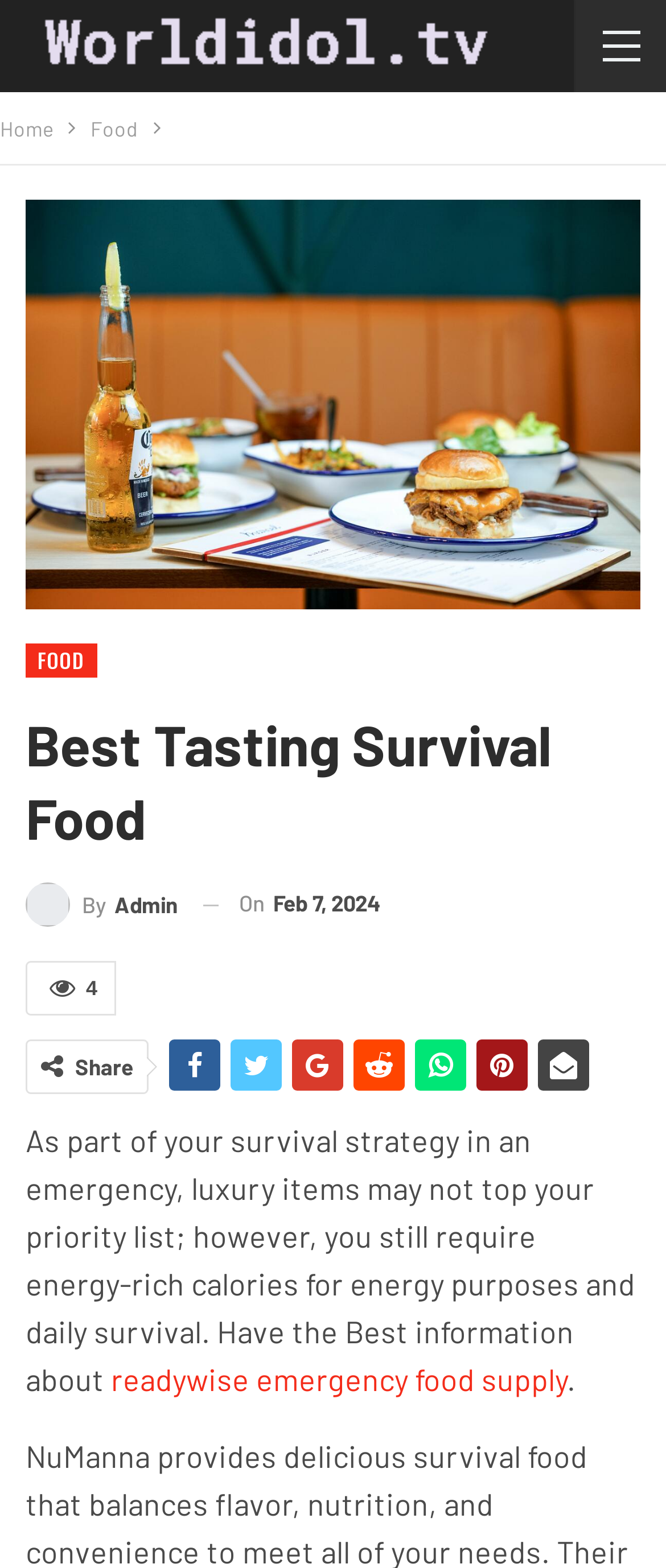Identify the coordinates of the bounding box for the element that must be clicked to accomplish the instruction: "Share the article on social media".

[0.113, 0.672, 0.2, 0.69]